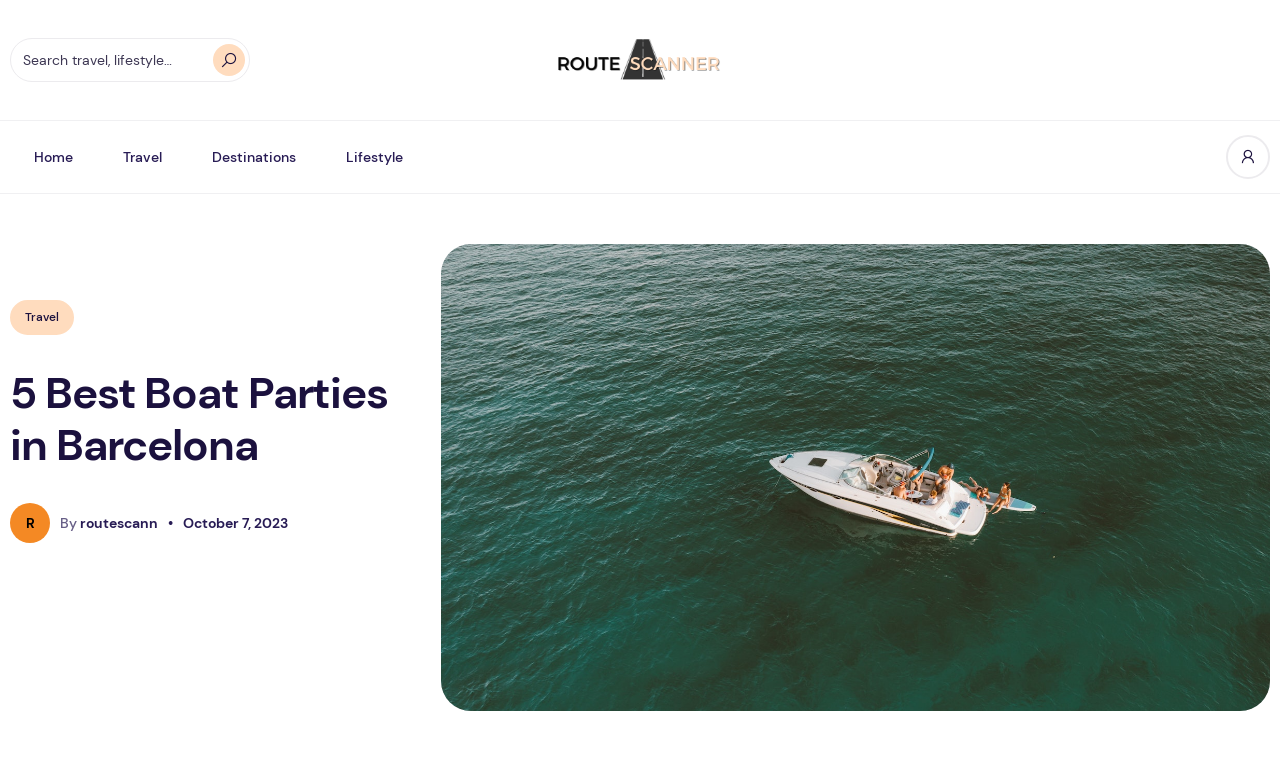Kindly determine the bounding box coordinates of the area that needs to be clicked to fulfill this instruction: "search for something".

[0.008, 0.05, 0.195, 0.108]